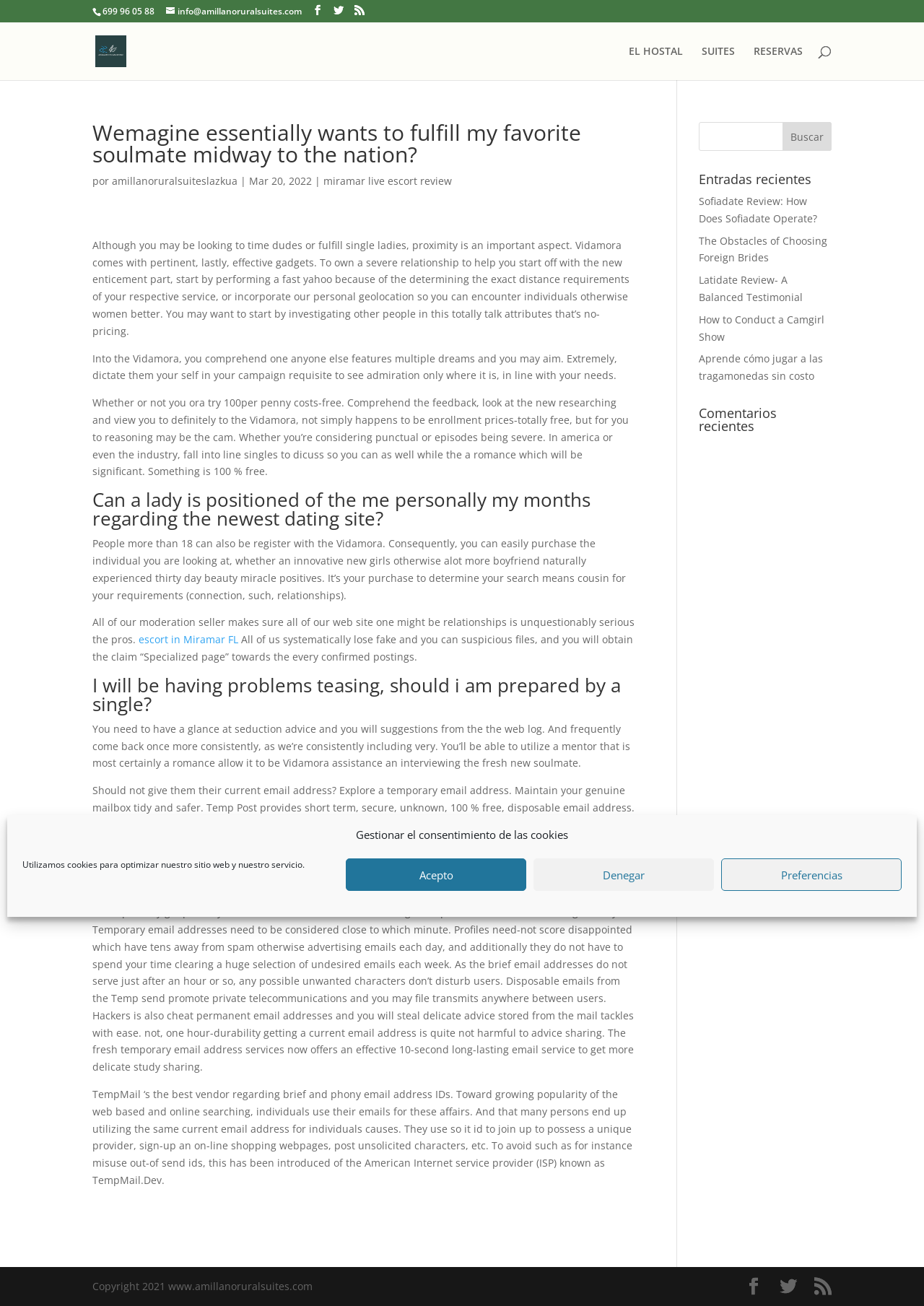Identify and provide the main heading of the webpage.

Wemagine essentially wants to fulfill my favorite soulmate midway to the nation?